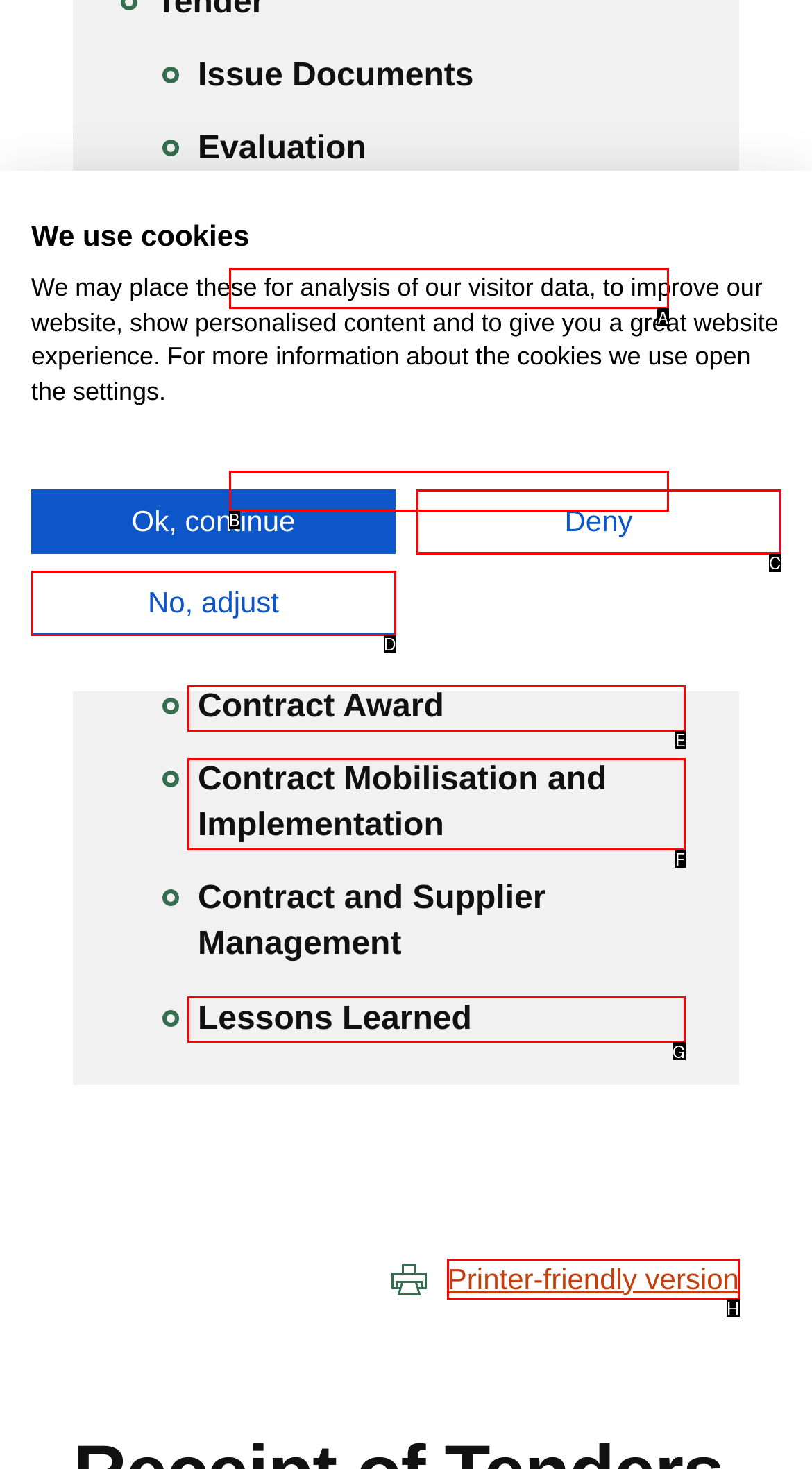Given the element description: parent_node: GAY AUSTRALIA, choose the HTML element that aligns with it. Indicate your choice with the corresponding letter.

None